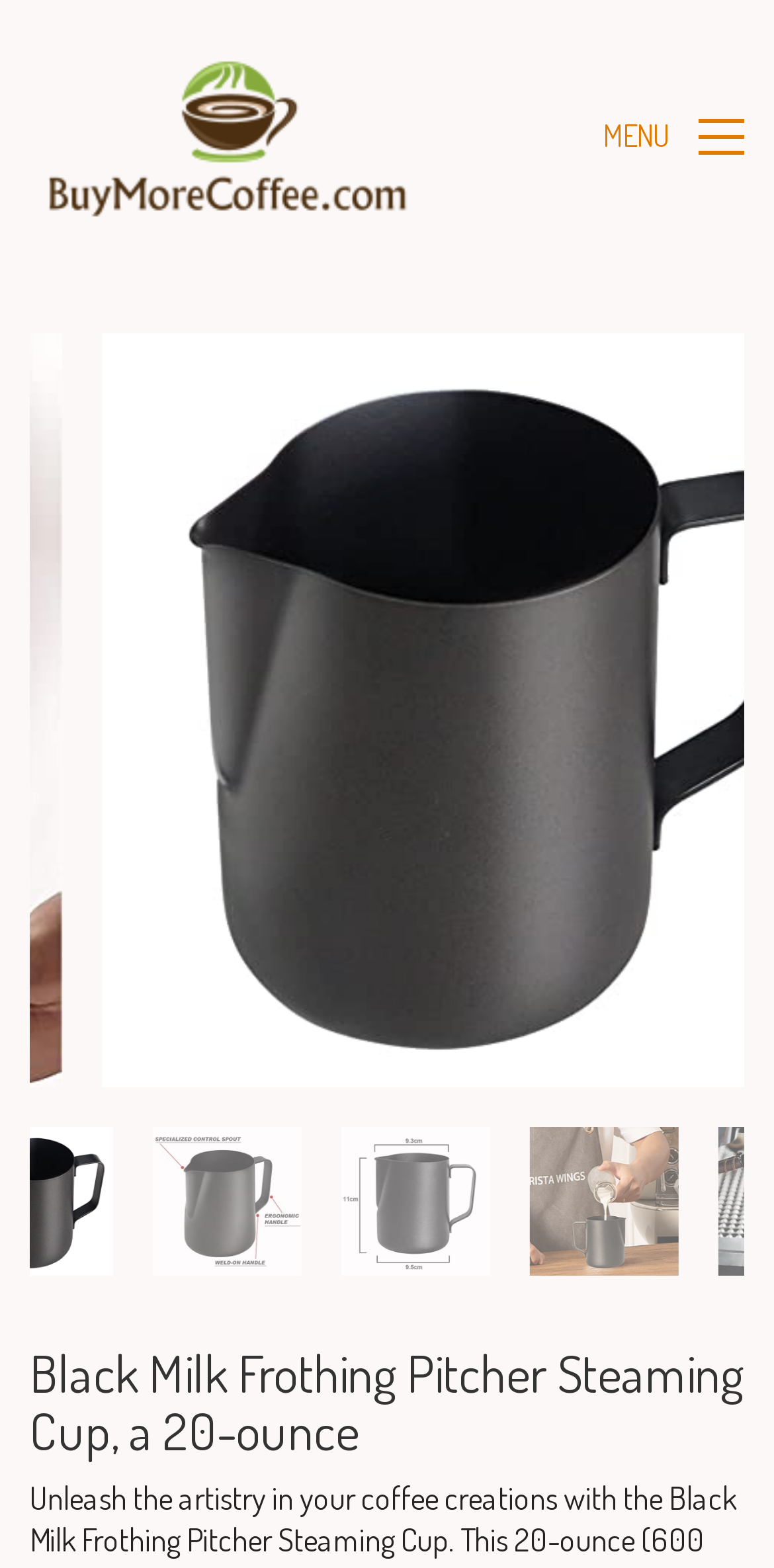What is the website's domain name?
Answer with a single word or phrase by referring to the visual content.

BuyMoreCoffee.com